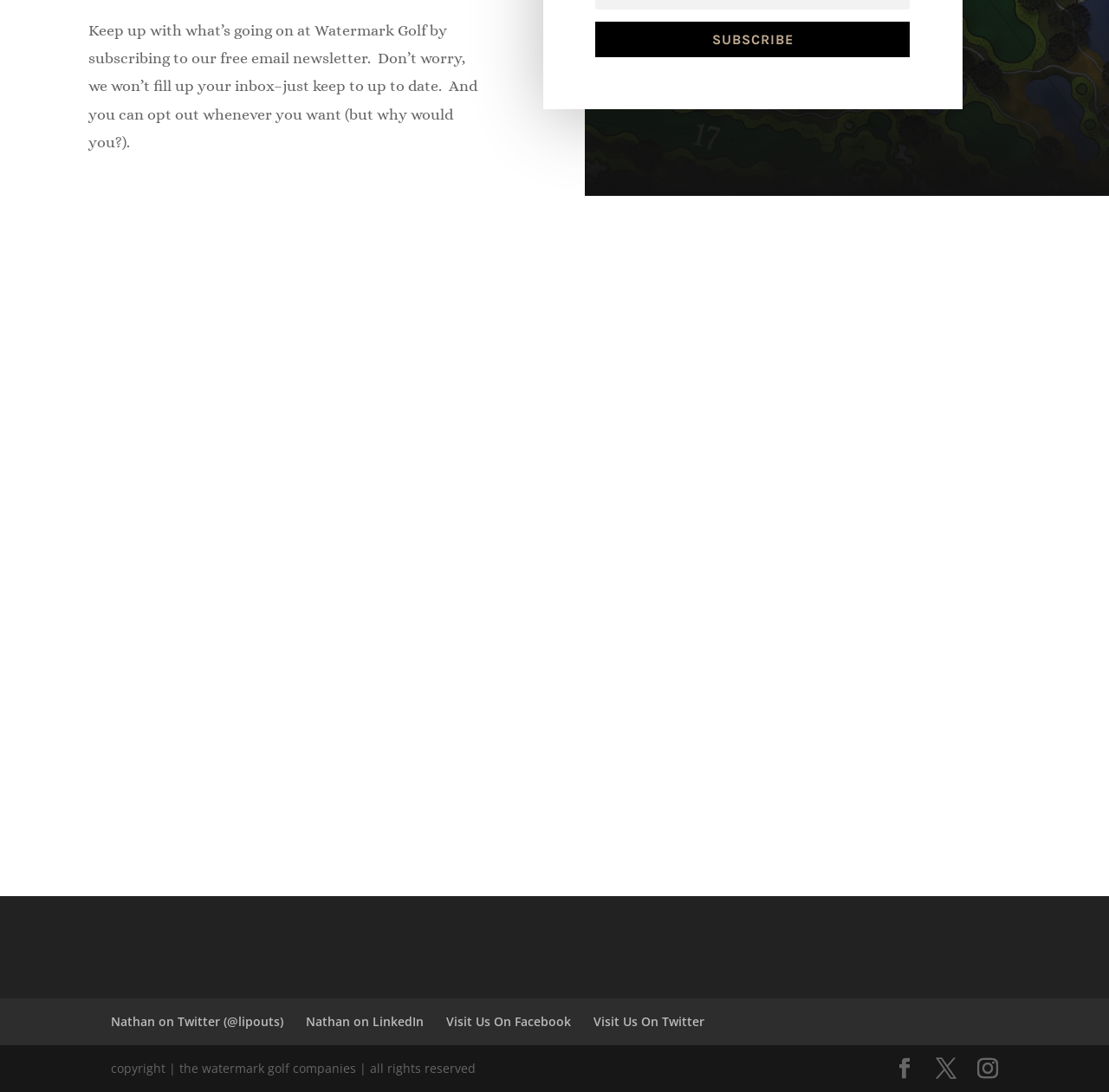Determine the bounding box coordinates for the UI element with the following description: "Visit Us On Facebook". The coordinates should be four float numbers between 0 and 1, represented as [left, top, right, bottom].

[0.402, 0.928, 0.515, 0.943]